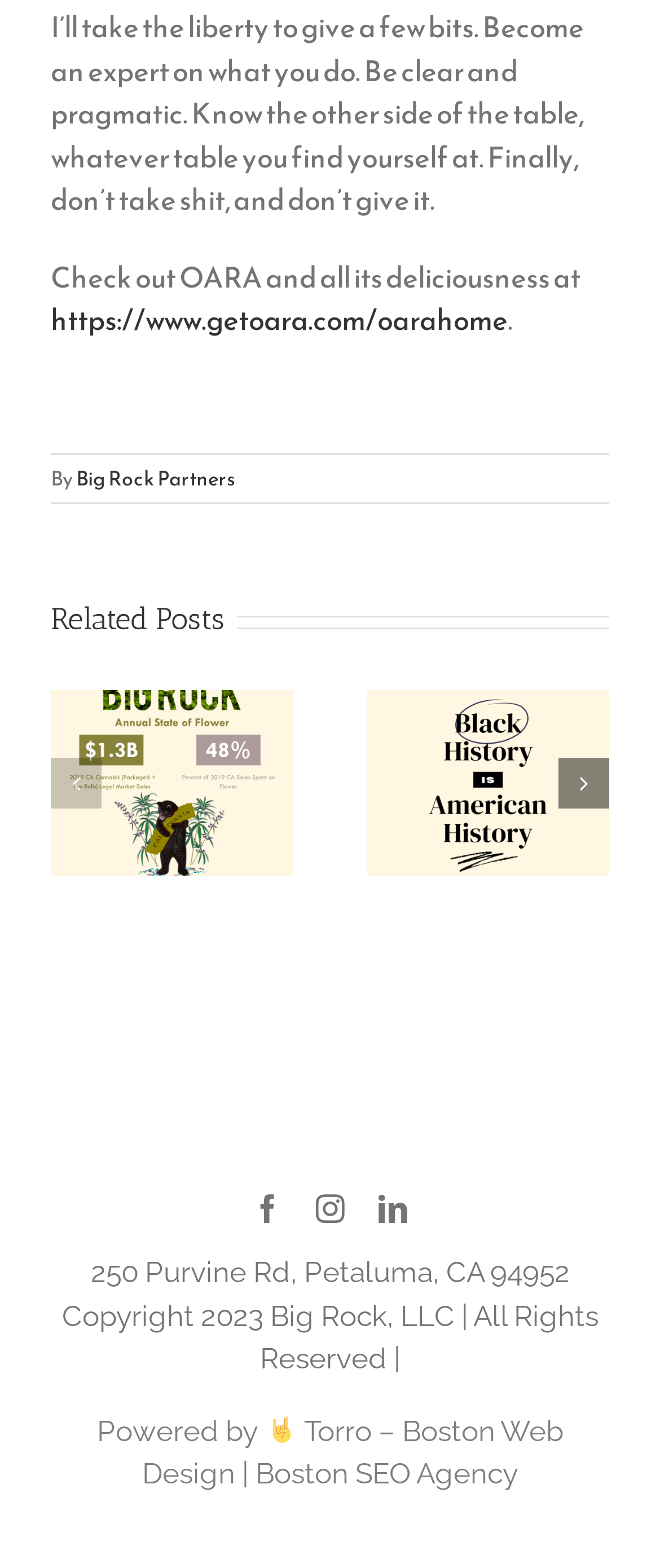Locate the bounding box coordinates of the clickable element to fulfill the following instruction: "Go to support". Provide the coordinates as four float numbers between 0 and 1 in the format [left, top, right, bottom].

None